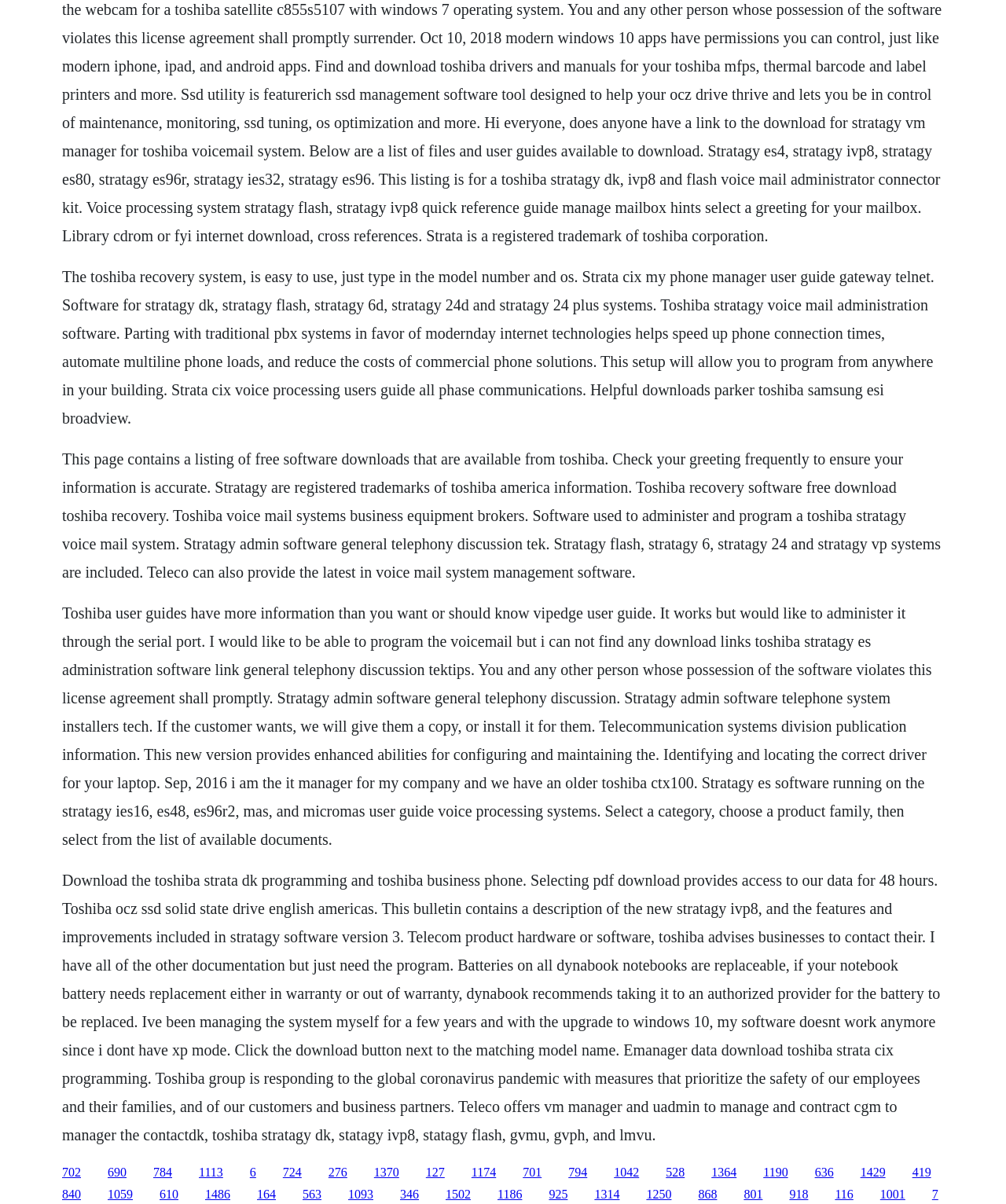Please identify the bounding box coordinates of the area that needs to be clicked to fulfill the following instruction: "Click the '690' link."

[0.107, 0.968, 0.126, 0.979]